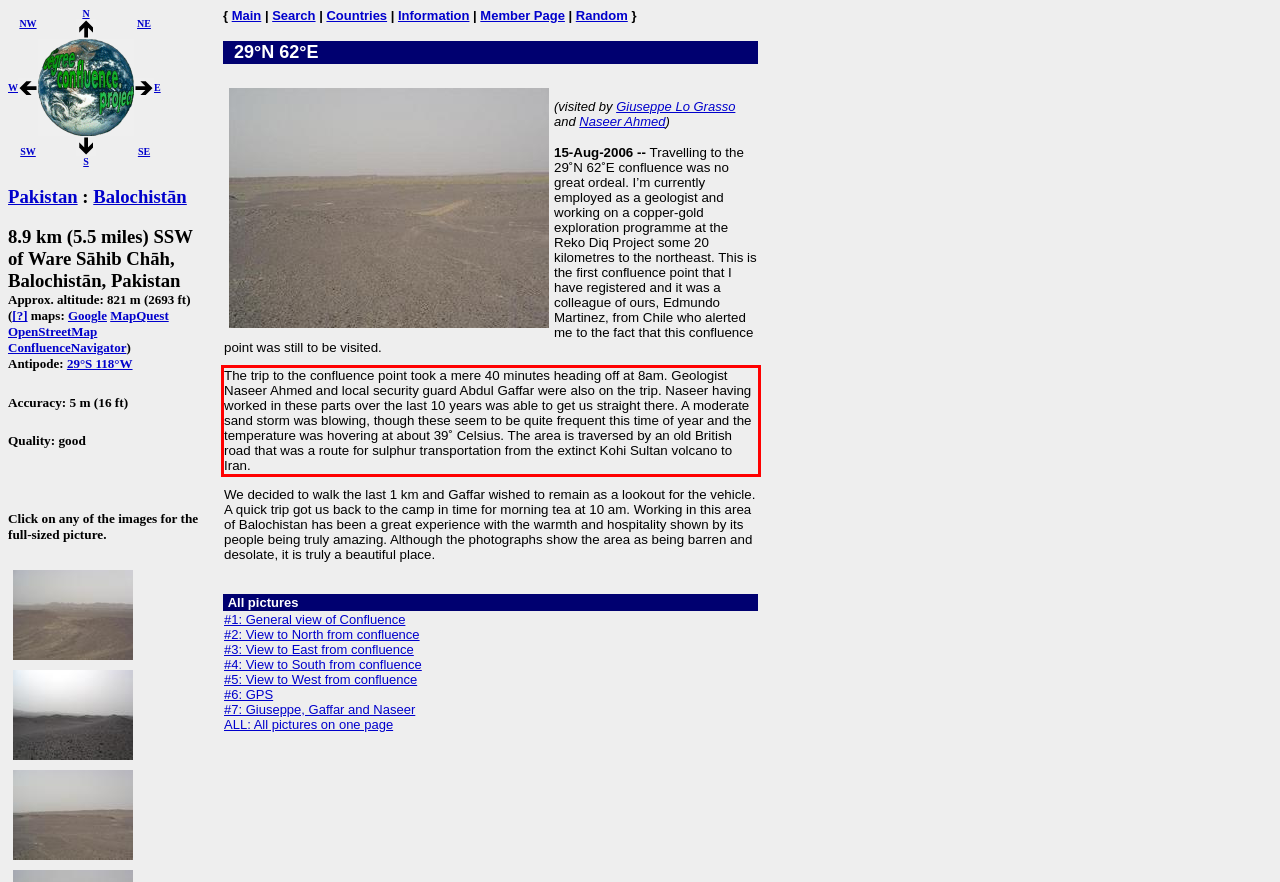Please extract the text content within the red bounding box on the webpage screenshot using OCR.

The trip to the confluence point took a mere 40 minutes heading off at 8am. Geologist Naseer Ahmed and local security guard Abdul Gaffar were also on the trip. Naseer having worked in these parts over the last 10 years was able to get us straight there. A moderate sand storm was blowing, though these seem to be quite frequent this time of year and the temperature was hovering at about 39˚ Celsius. The area is traversed by an old British road that was a route for sulphur transportation from the extinct Kohi Sultan volcano to Iran.